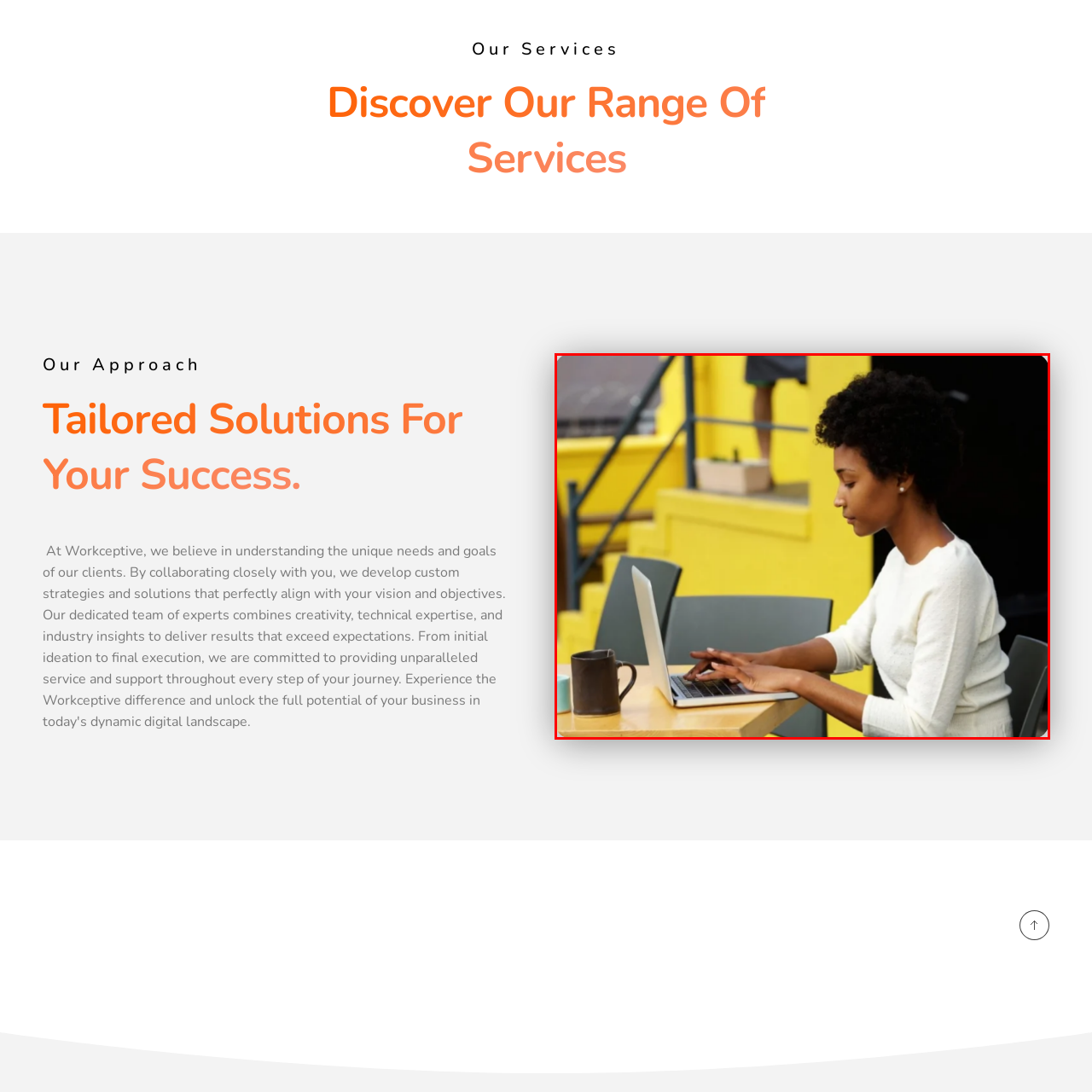Generate an elaborate caption for the image highlighted within the red boundary.

In an inviting outdoor setting, a young woman with natural curls sits at a wooden table, deeply focused on her laptop. She wears a stylish, light-colored sweater, exuding a sense of comfort and professionalism. Next to her, a dark mug suggests she may be enjoying a warm beverage while working. The vibrant yellow wall in the background creates a cheerful atmosphere, complemented by the subtle details of a person visible on a staircase, further enhancing the dynamic nature of the scene. This image beautifully captures the blend of productivity and relaxation in a contemporary workspace.